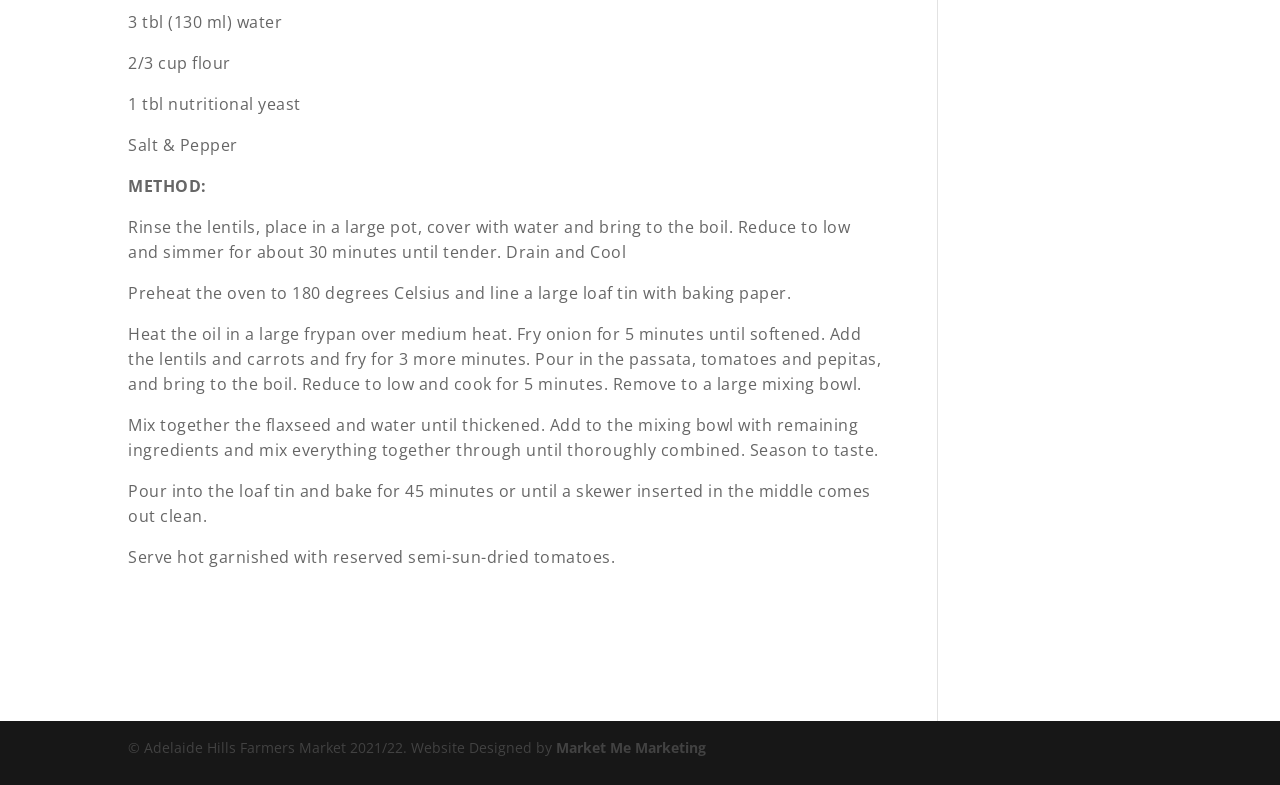What is the temperature for baking?
Could you give a comprehensive explanation in response to this question?

In the method section, it is mentioned that 'Preheat the oven to 180 degrees Celsius and line a large loaf tin with baking paper.' Therefore, the answer is 180 degrees Celsius.